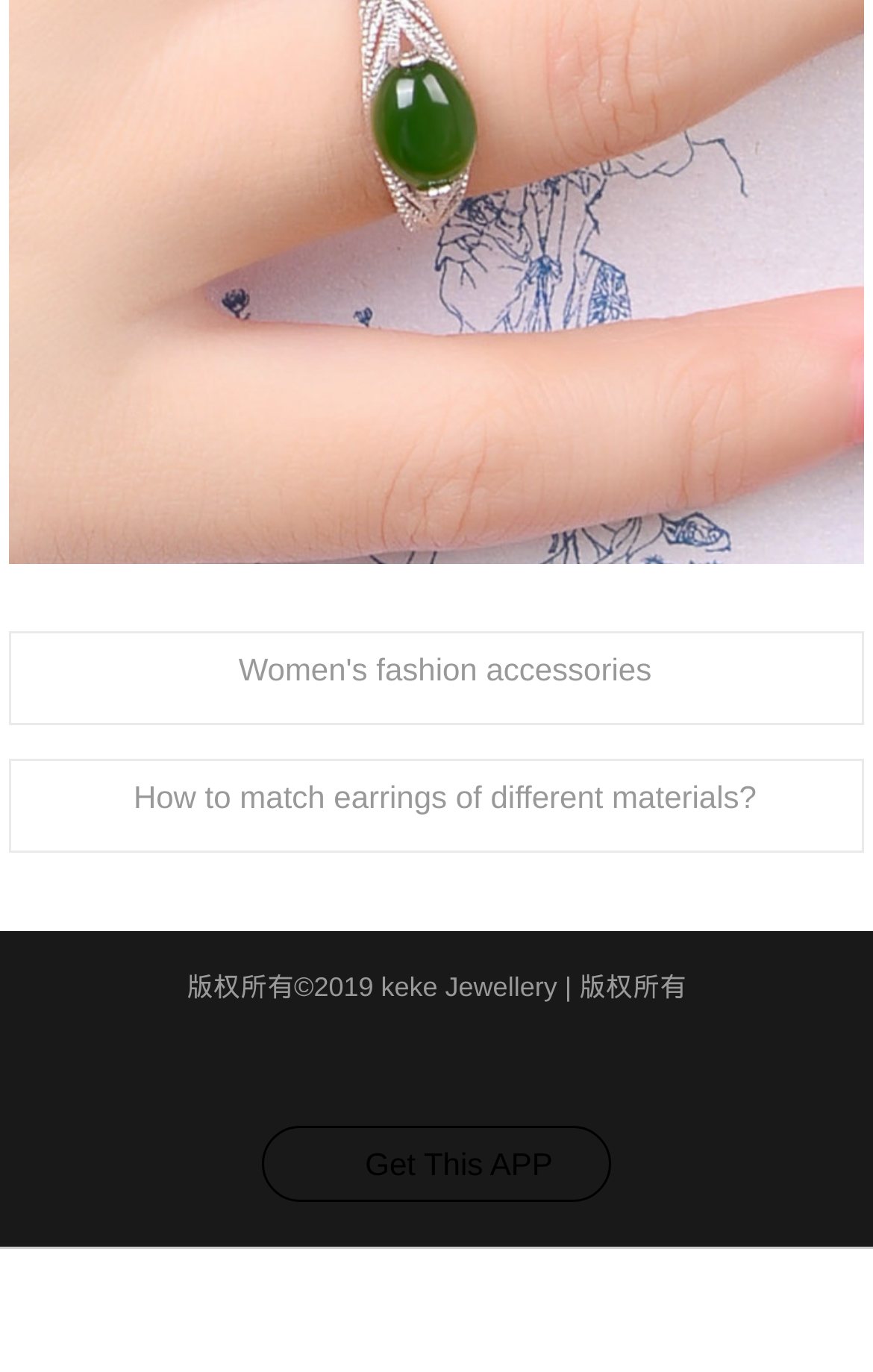How many social media links are present?
Respond with a short answer, either a single word or a phrase, based on the image.

5